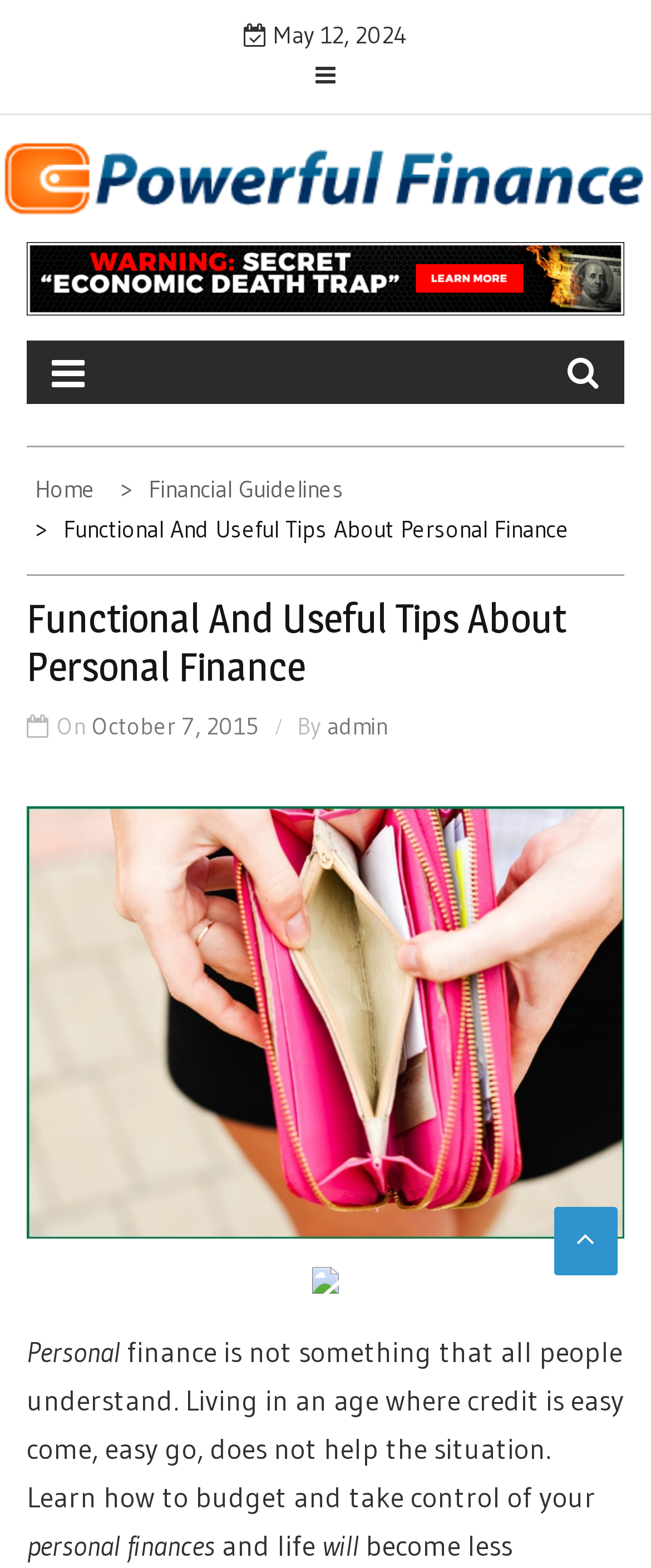Give a succinct answer to this question in a single word or phrase: 
Is there a search button on the webpage?

Yes